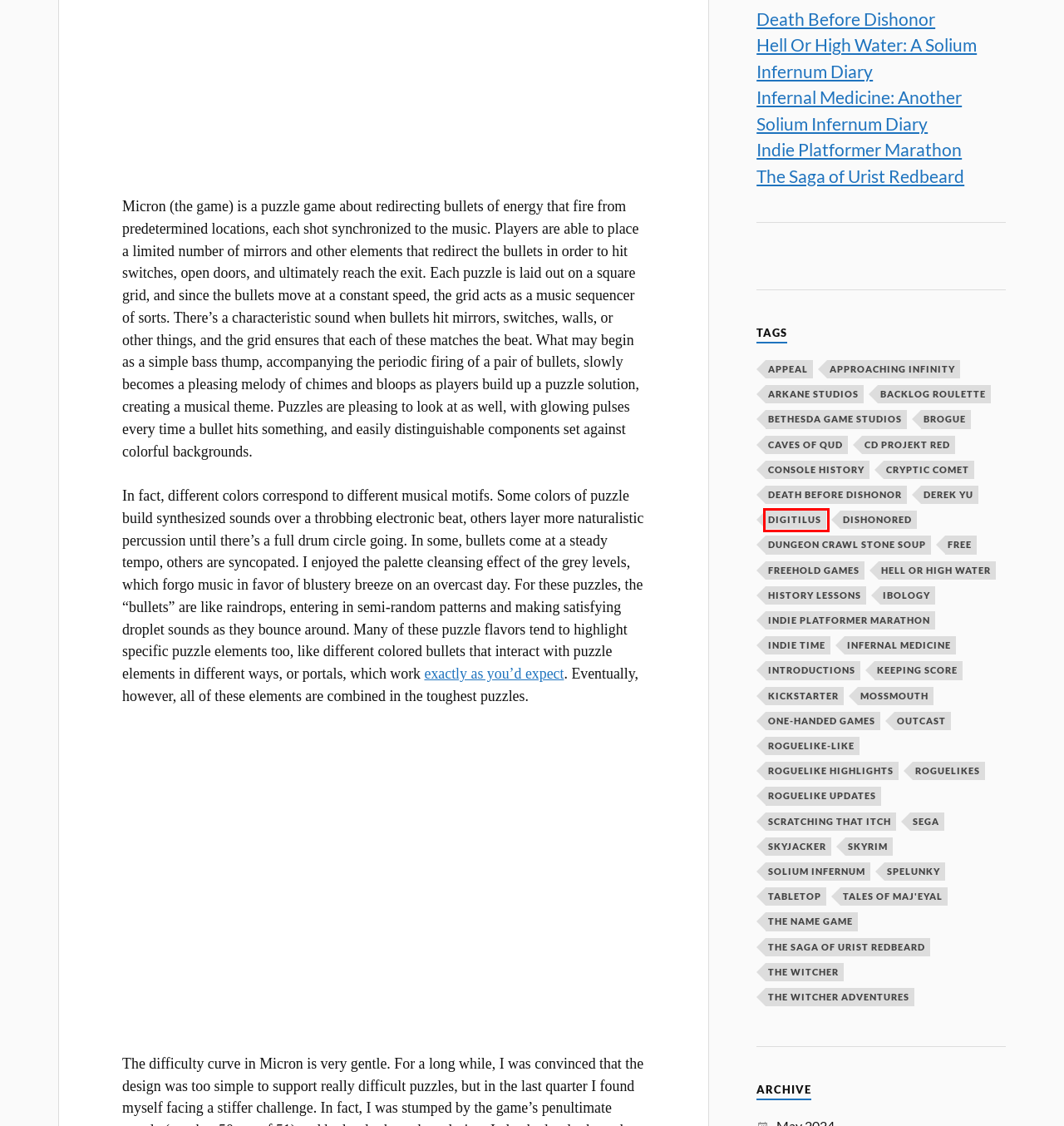Observe the screenshot of a webpage with a red bounding box around an element. Identify the webpage description that best fits the new page after the element inside the bounding box is clicked. The candidates are:
A. The Saga of Urist Redbeard – Waltorious Writes About Games
B. Roguelike Highlights – Waltorious Writes About Games
C. CD Projekt RED – Waltorious Writes About Games
D. Digitilus – Waltorious Writes About Games
E. Brogue – Waltorious Writes About Games
F. The Complete Saga of Urist Redbeard – Waltorious Writes About Games
G. The Witcher Adventures – Waltorious Writes About Games
H. Appeal – Waltorious Writes About Games

D